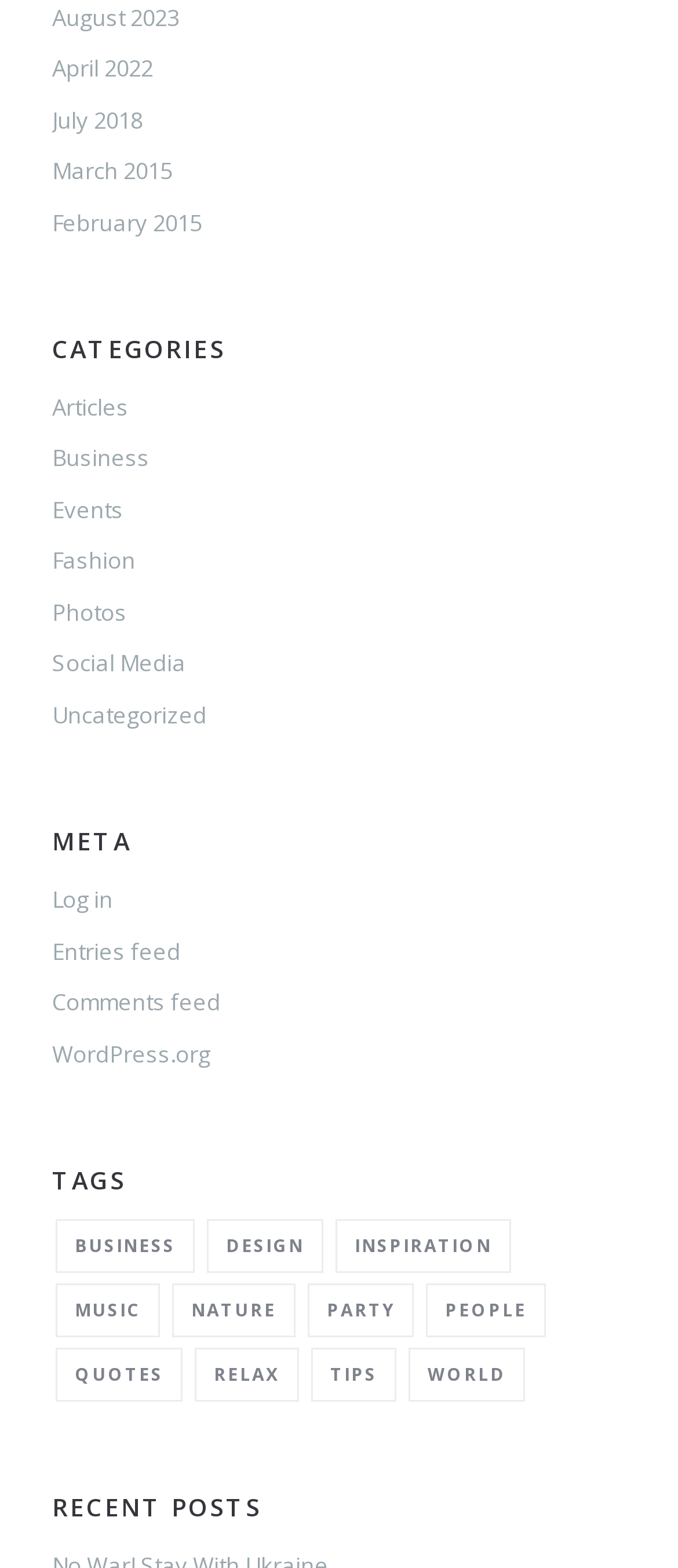Pinpoint the bounding box coordinates of the element you need to click to execute the following instruction: "View articles". The bounding box should be represented by four float numbers between 0 and 1, in the format [left, top, right, bottom].

[0.077, 0.249, 0.19, 0.269]